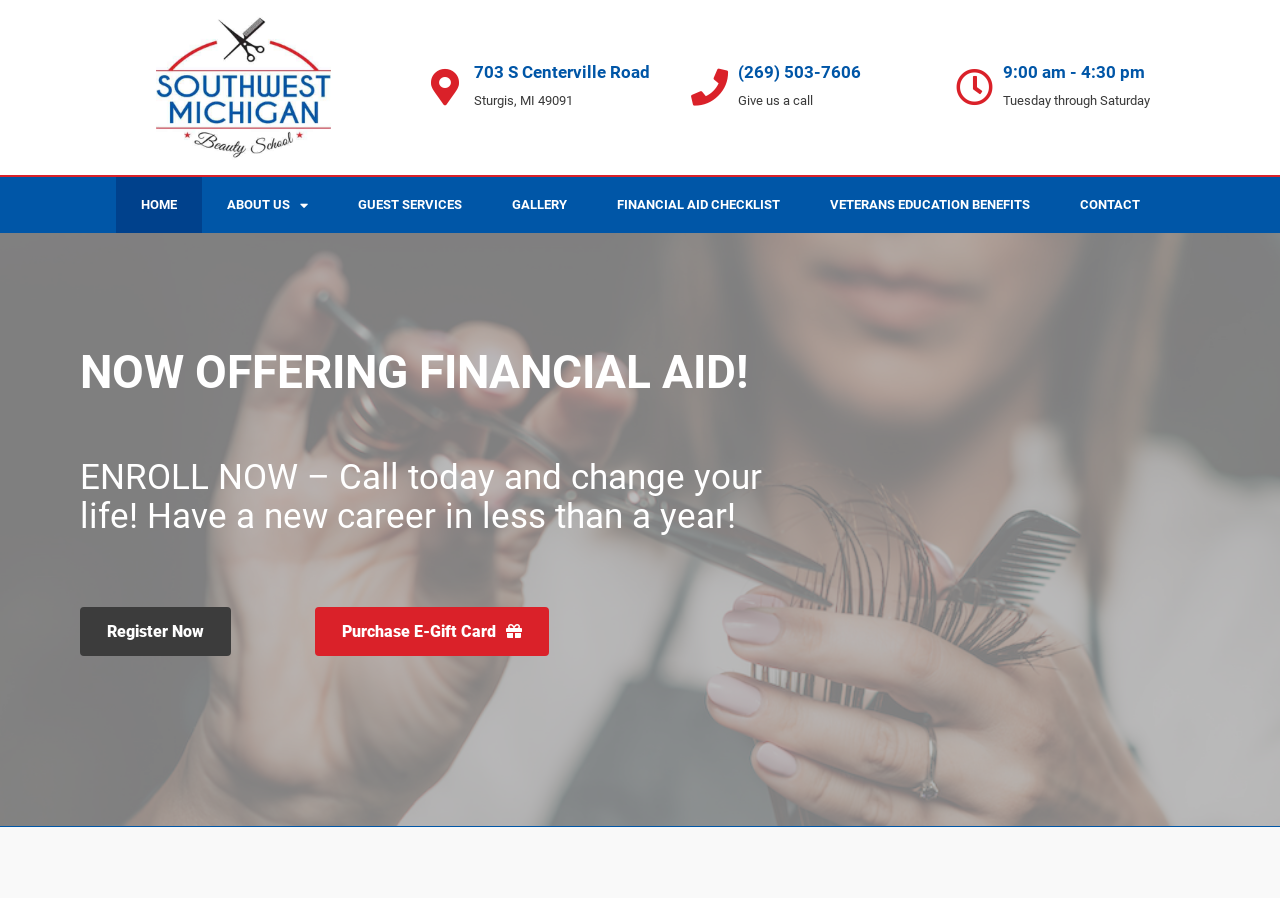Using the format (top-left x, top-left y, bottom-right x, bottom-right y), provide the bounding box coordinates for the described UI element. All values should be floating point numbers between 0 and 1: Home

[0.09, 0.197, 0.157, 0.259]